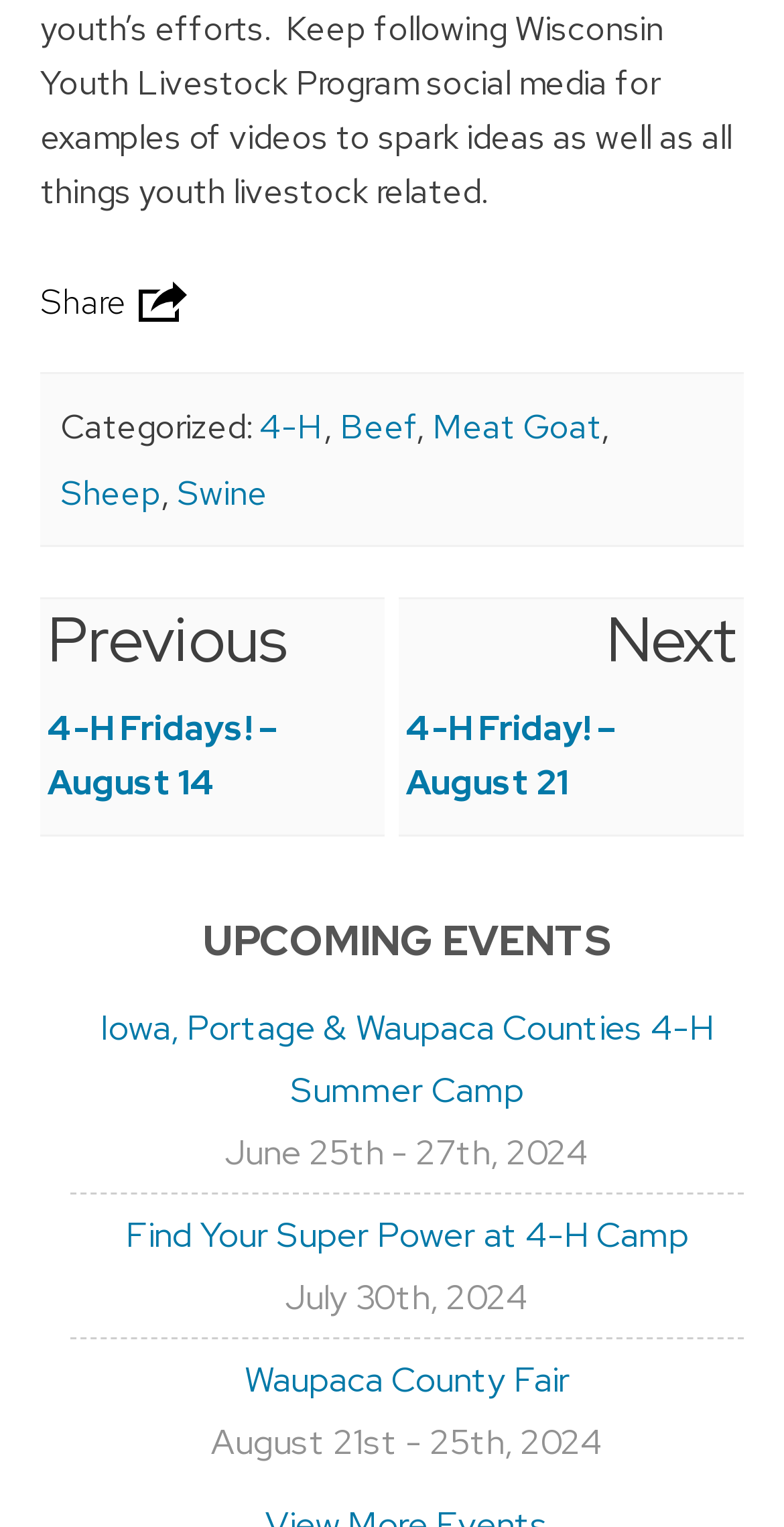Find the bounding box coordinates of the clickable area required to complete the following action: "Click on the 'Next' button".

[0.773, 0.391, 0.94, 0.446]